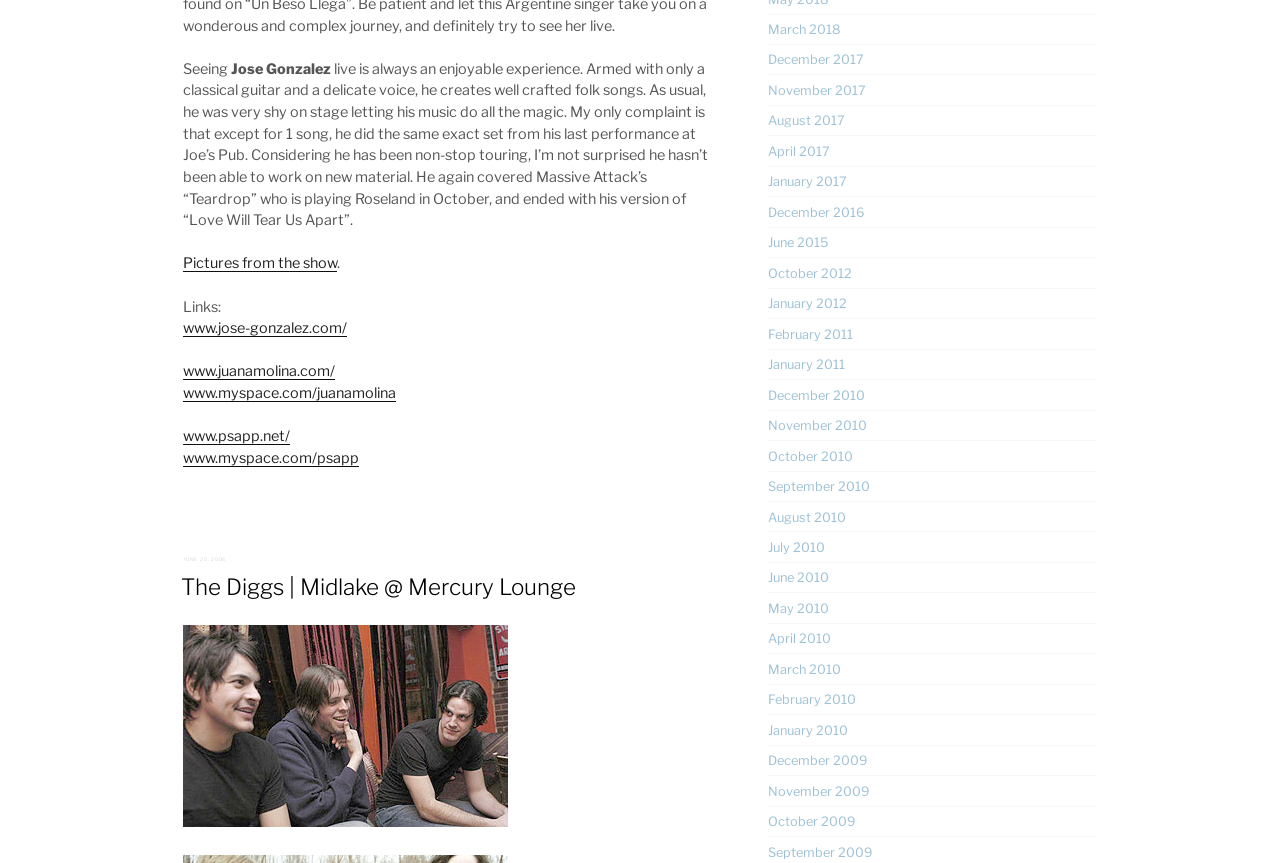When was the post about Jose Gonzalez's performance published?
Craft a detailed and extensive response to the question.

The text mentions 'POSTED ON' followed by the date 'JUNE 20, 2006', indicating that the post about Jose Gonzalez's performance was published on this date.